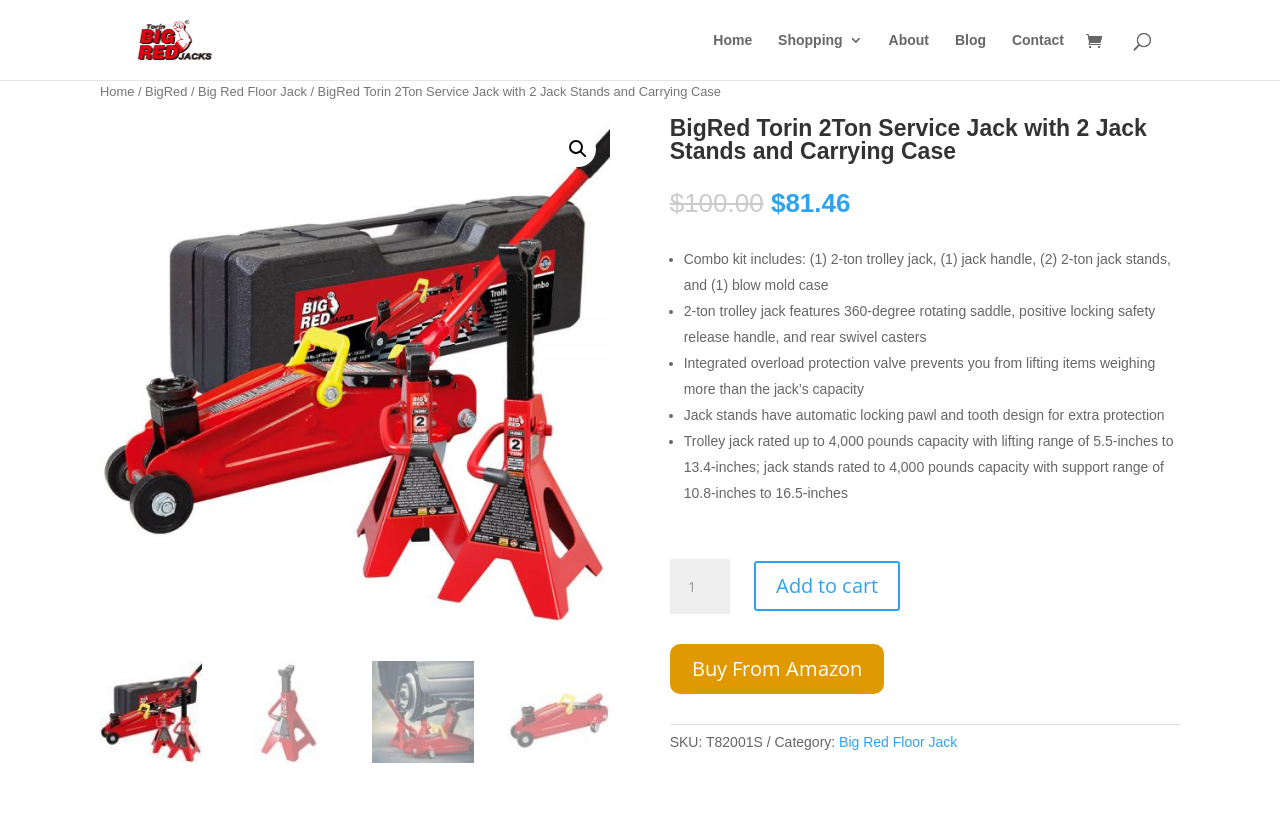Your task is to find and give the main heading text of the webpage.

BigRed Torin 2Ton Service Jack with 2 Jack Stands and Carrying Case